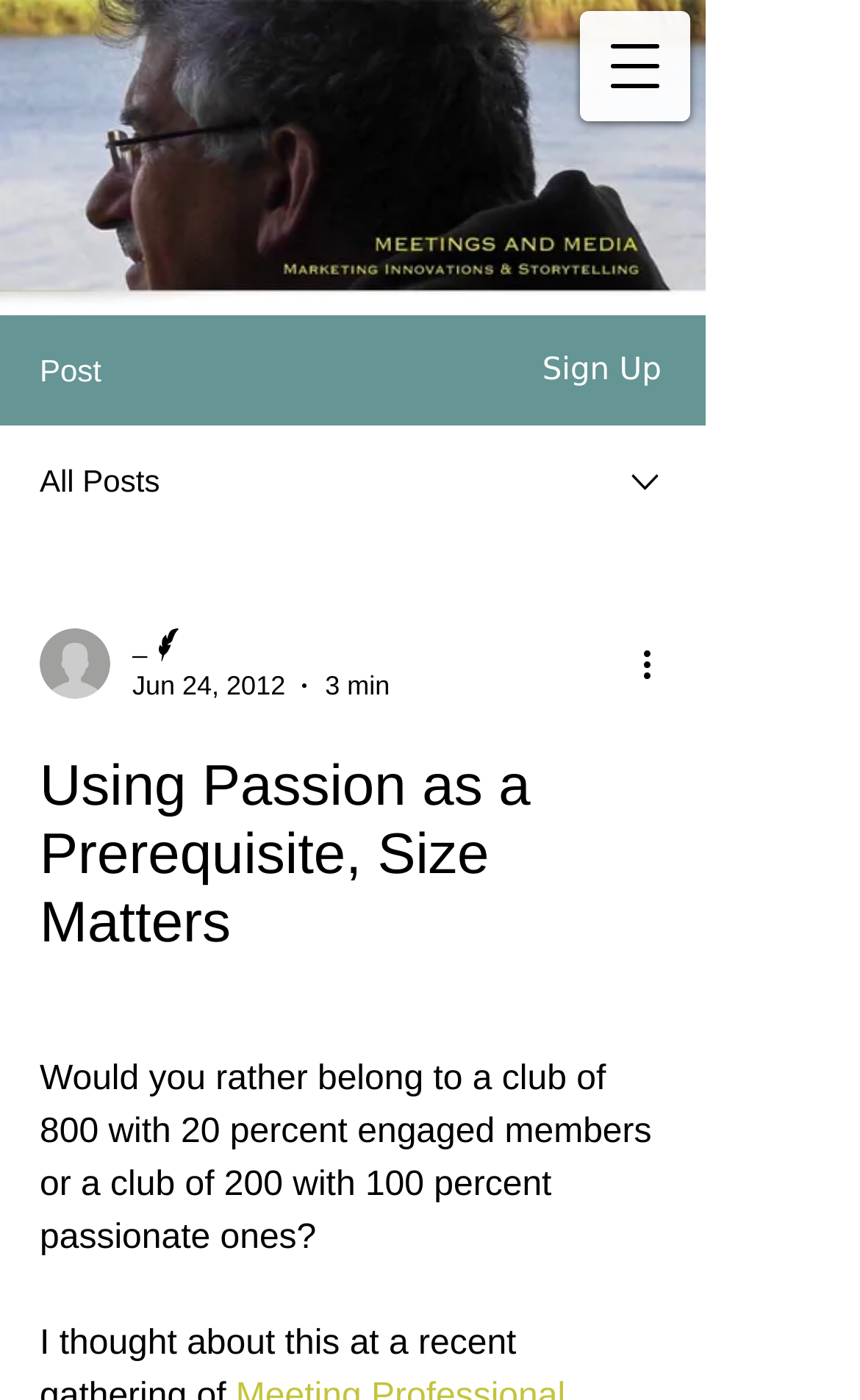Give a complete and precise description of the webpage's appearance.

The webpage appears to be a blog post from "Thinking Things" with a focus on marketing strategy and media development consulting. At the top right corner, there is a button to open a navigation menu. Below it, there are two static text elements, "Post" and "Sign Up", positioned side by side. 

To the right of these text elements, there is an image. Below the image, there is a combobox with a dropdown menu. The combobox is accompanied by a writer's picture, a generic text element with the writer's name, and a generic text element with the date "Jun 24, 2012" and a duration of "3 min". 

Further down, there is a button labeled "More actions" with an accompanying image. Below this button, there is a heading titled "Using Passion as a Prerequisite, Size Matters". This heading is followed by a paragraph of text that asks a question about preferring a club with a large number of members versus a smaller club with highly engaged members.